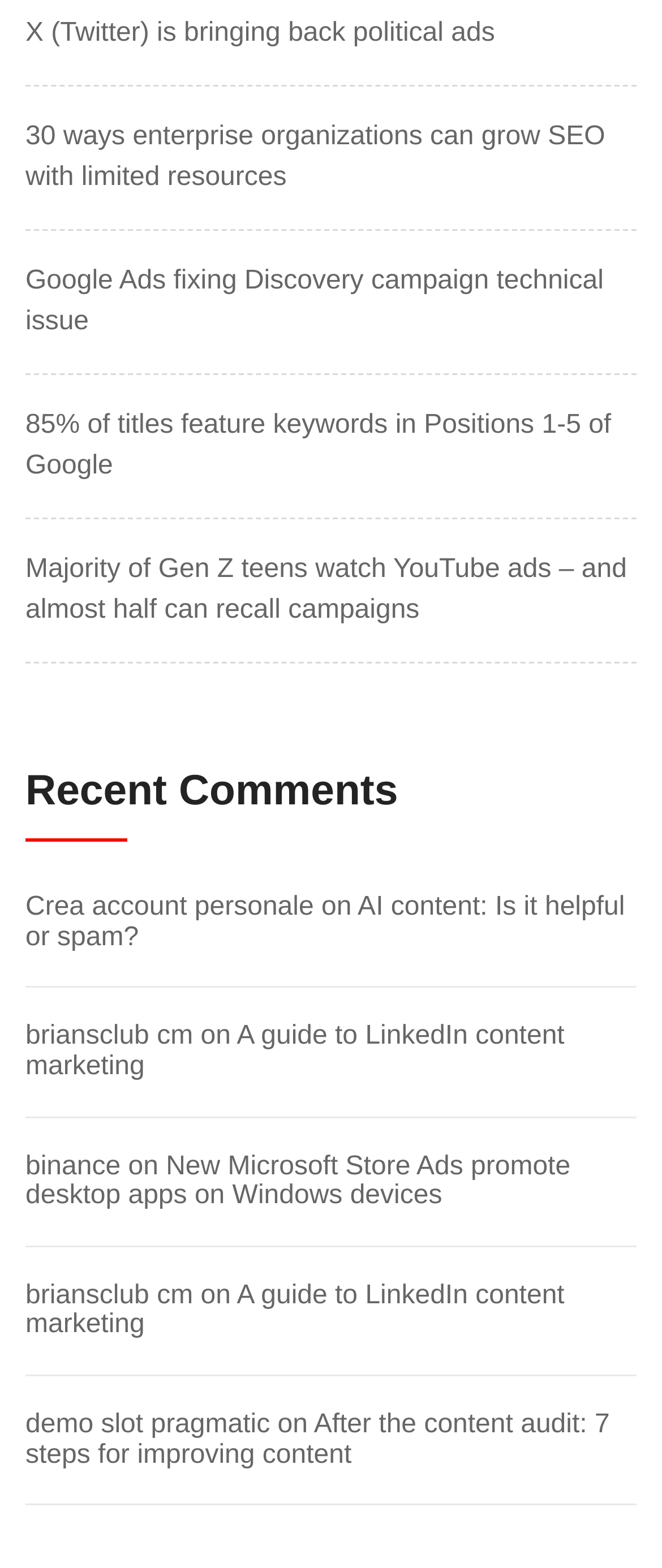Provide a short answer to the following question with just one word or phrase: What is the title of the section above the articles?

Recent Comments